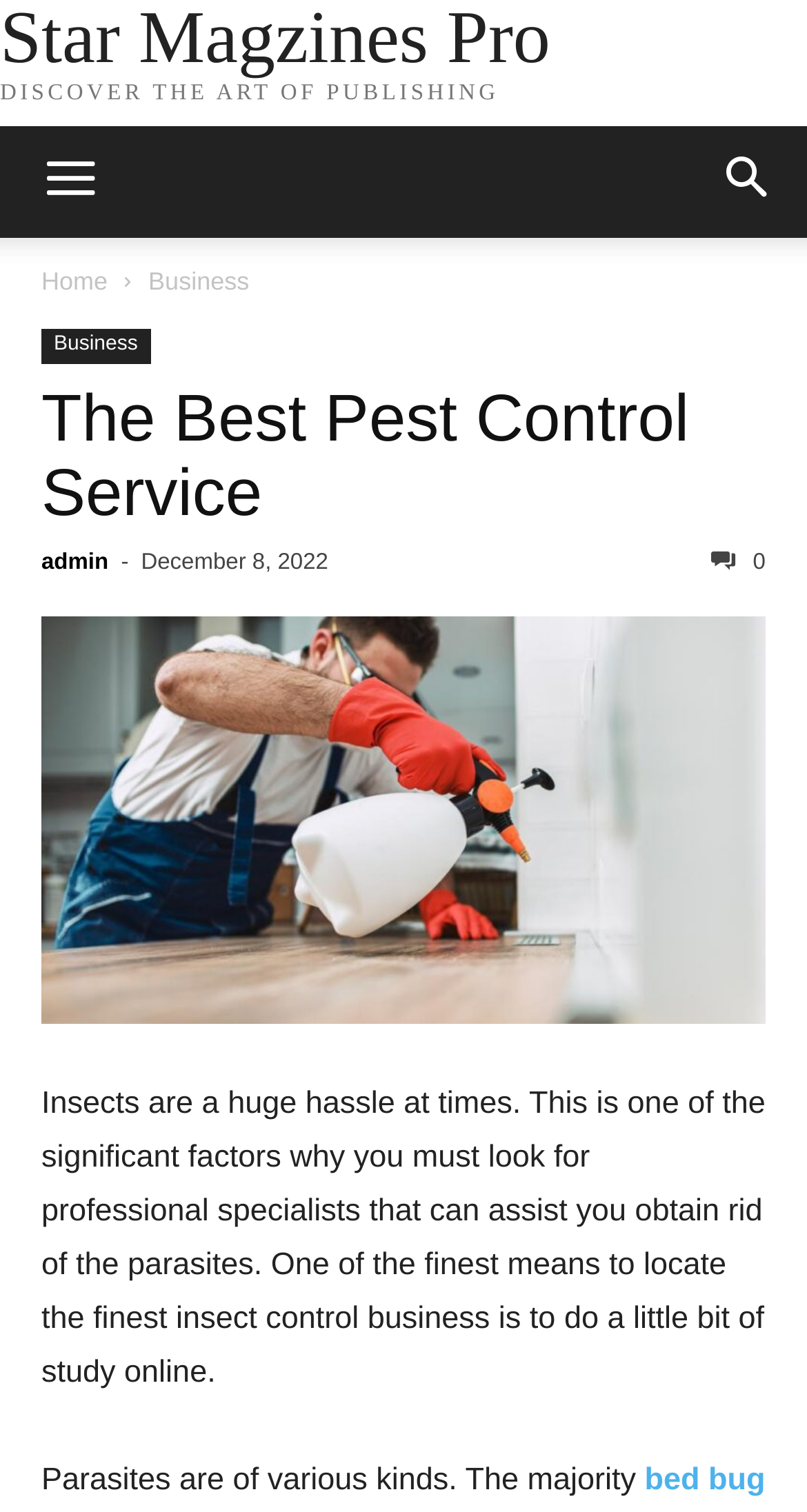With reference to the image, please provide a detailed answer to the following question: What is the topic of the article?

The topic of the article can be inferred from the heading 'The Best Pest Control Service' and the content of the article, which talks about insects and finding professional specialists to get rid of them.